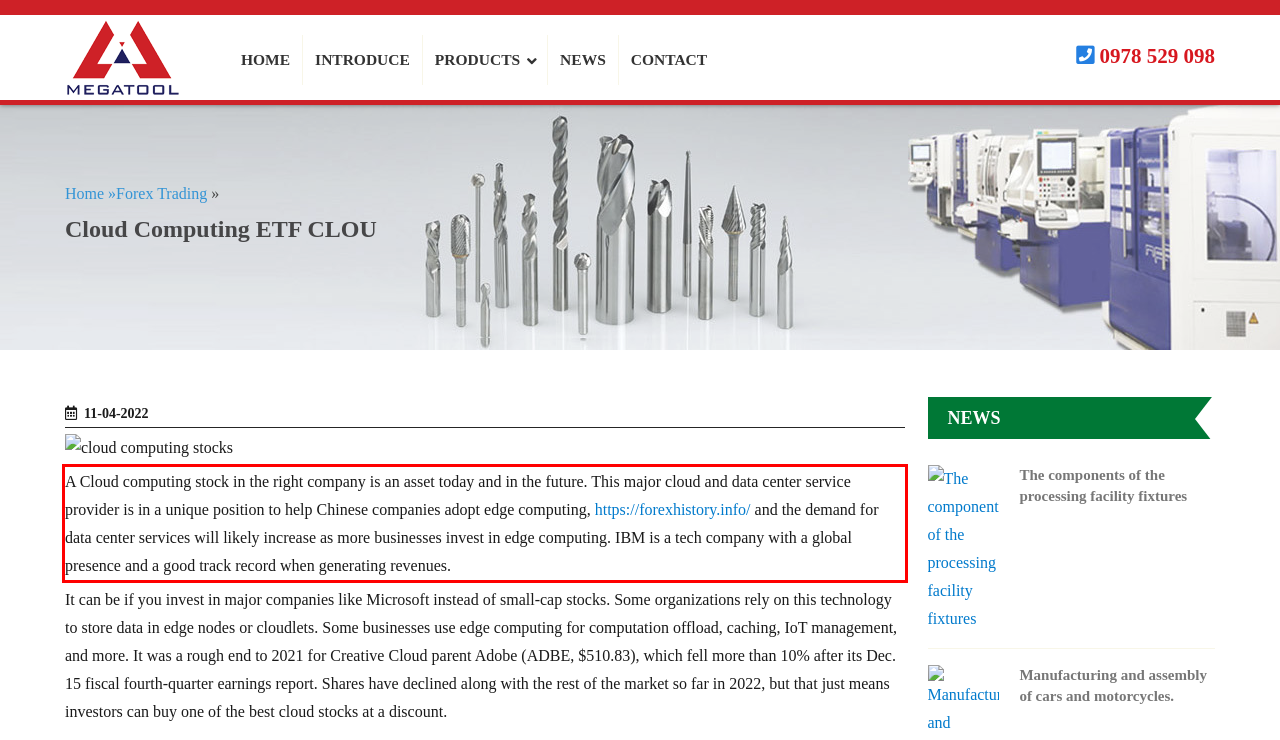Given a webpage screenshot with a red bounding box, perform OCR to read and deliver the text enclosed by the red bounding box.

A Cloud computing stock in the right company is an asset today and in the future. This major cloud and data center service provider is in a unique position to help Chinese companies adopt edge computing, https://forexhistory.info/ and the demand for data center services will likely increase as more businesses invest in edge computing. IBM is a tech company with a global presence and a good track record when generating revenues.